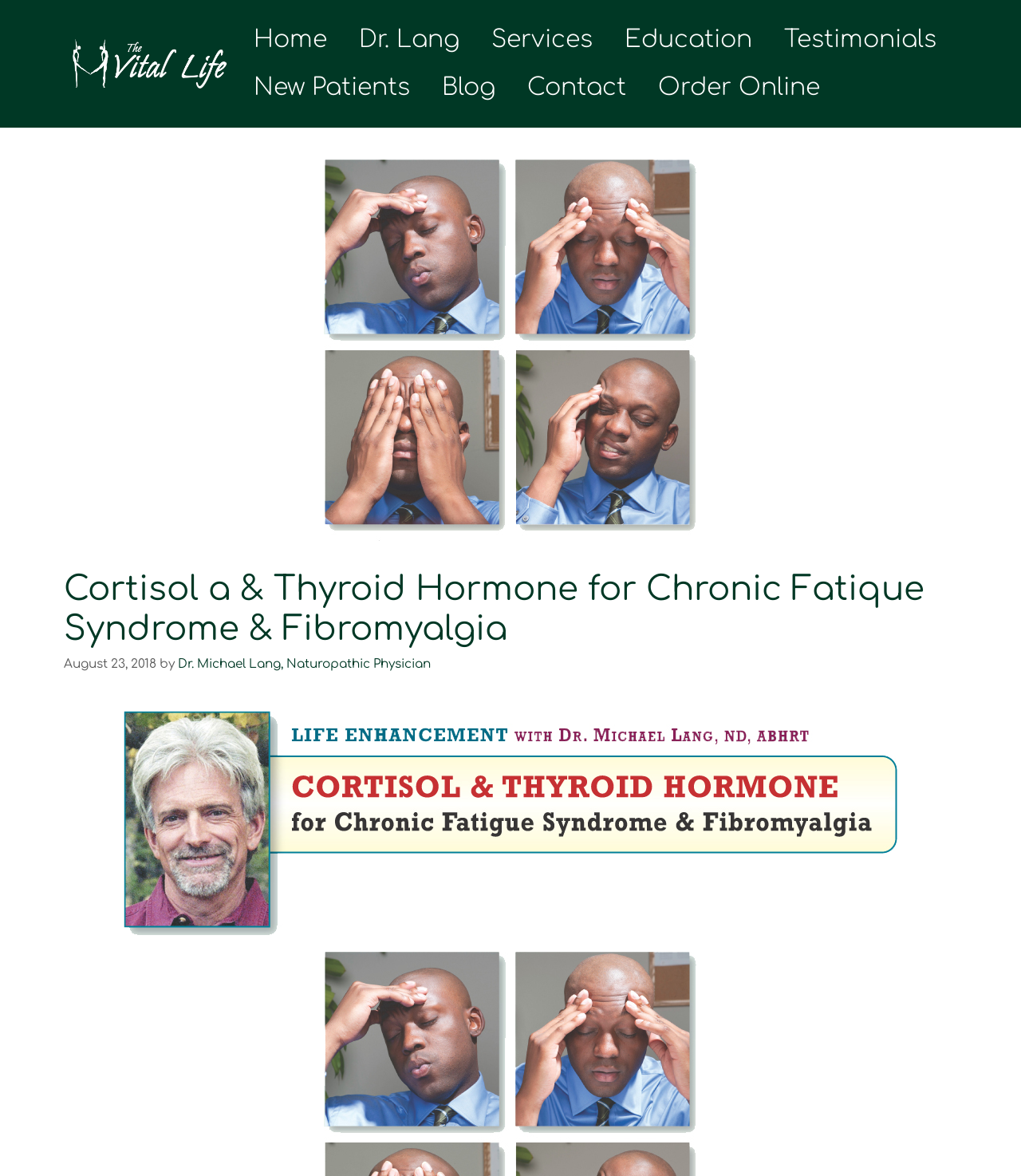Could you specify the bounding box coordinates for the clickable section to complete the following instruction: "read Dr. Lang's profile"?

[0.336, 0.014, 0.466, 0.054]